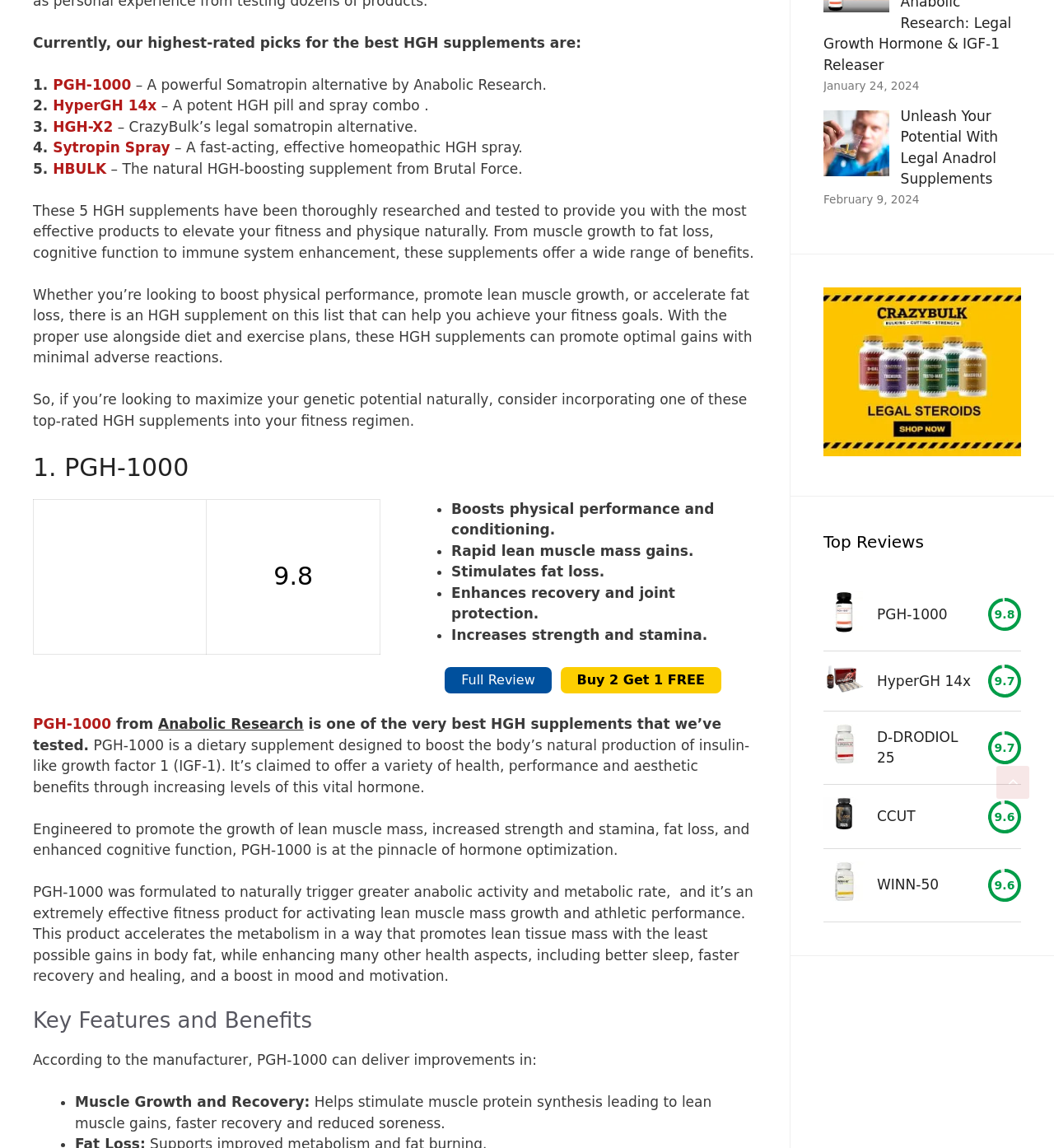Locate the bounding box coordinates of the element to click to perform the following action: 'Go to Business & Finance page'. The coordinates should be given as four float values between 0 and 1, in the form of [left, top, right, bottom].

None